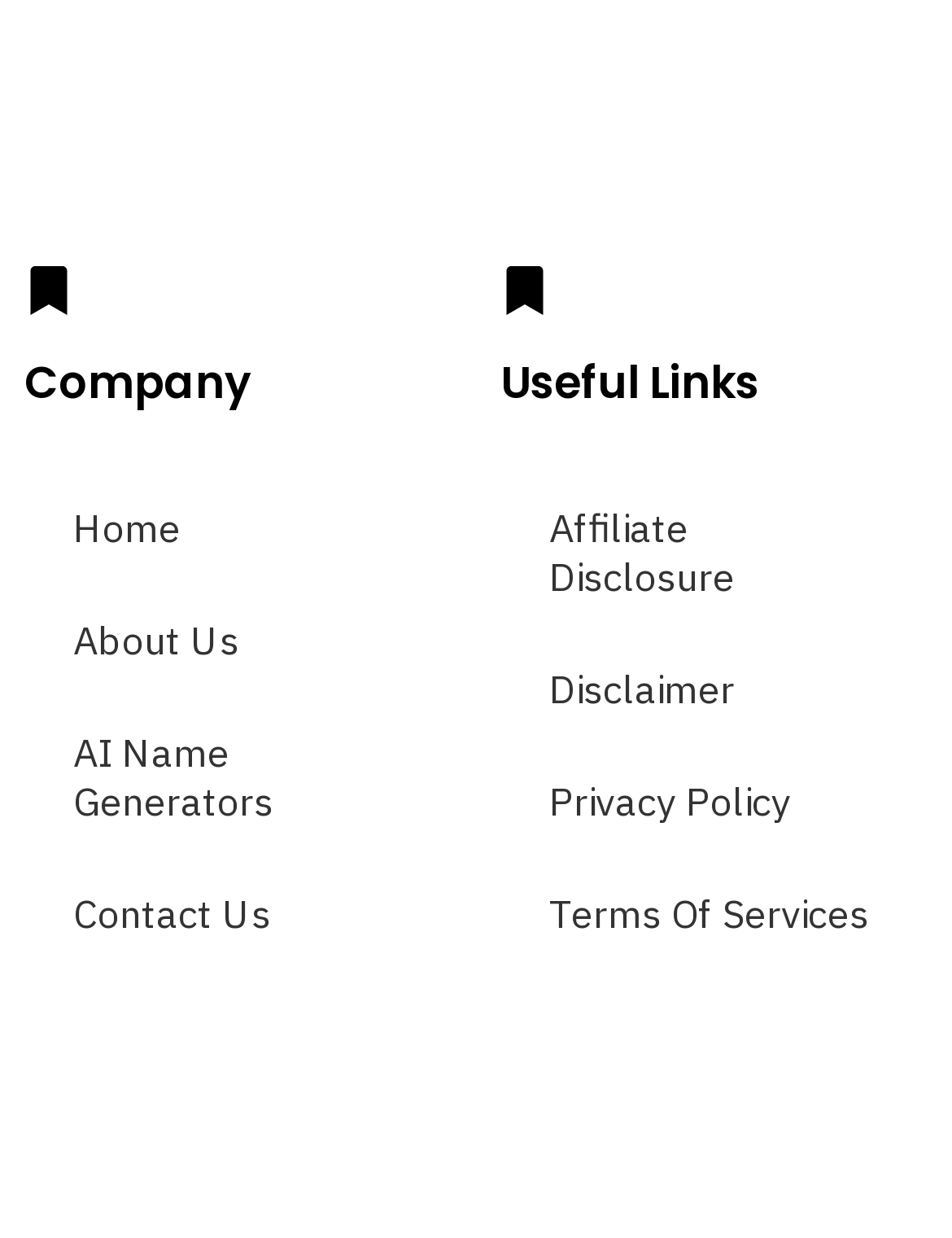Select the bounding box coordinates of the element I need to click to carry out the following instruction: "learn about the company".

[0.026, 0.288, 0.474, 0.332]